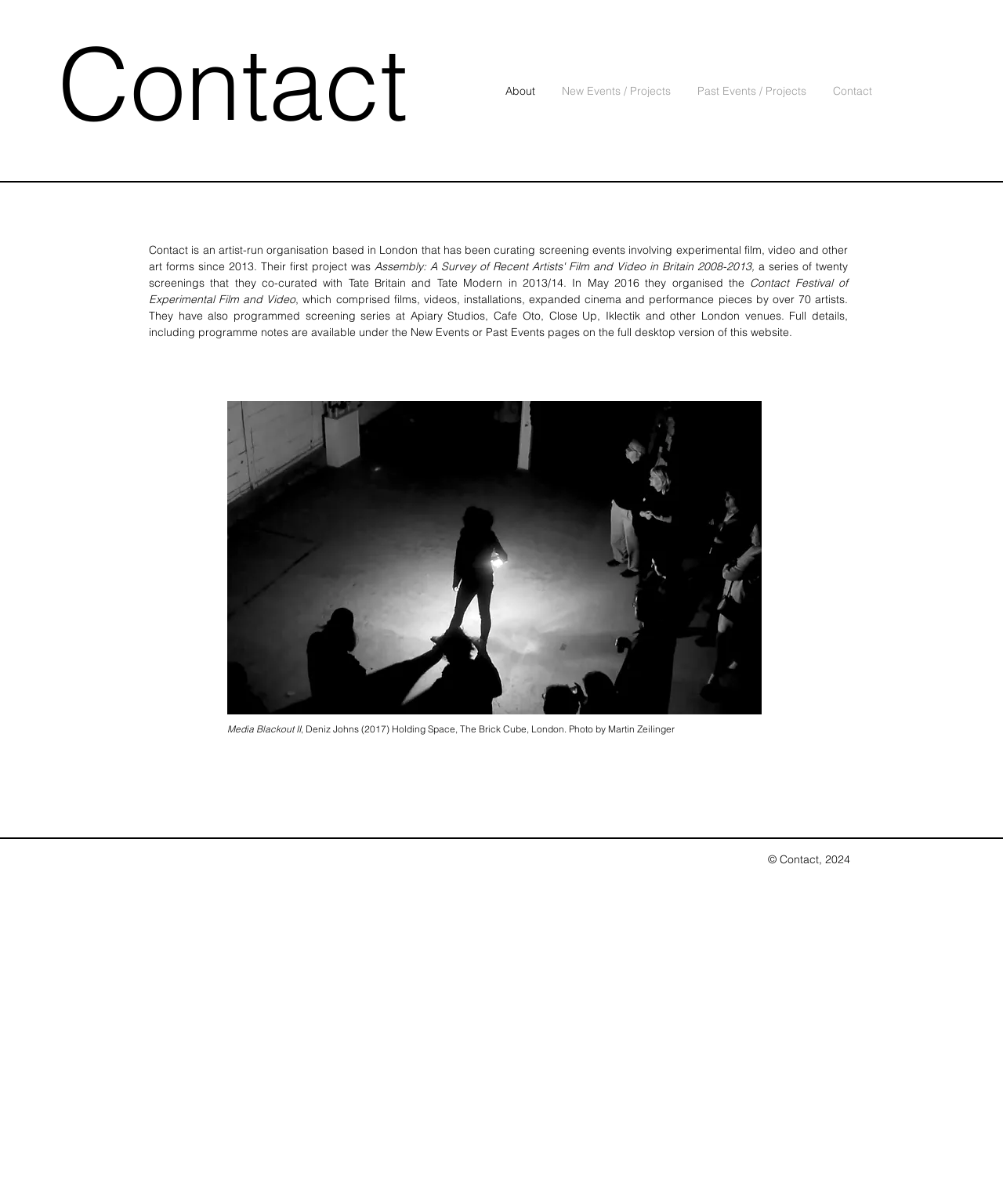Find the bounding box coordinates of the element's region that should be clicked in order to follow the given instruction: "visit the full desktop version of this website". The coordinates should consist of four float numbers between 0 and 1, i.e., [left, top, right, bottom].

[0.546, 0.27, 0.79, 0.282]